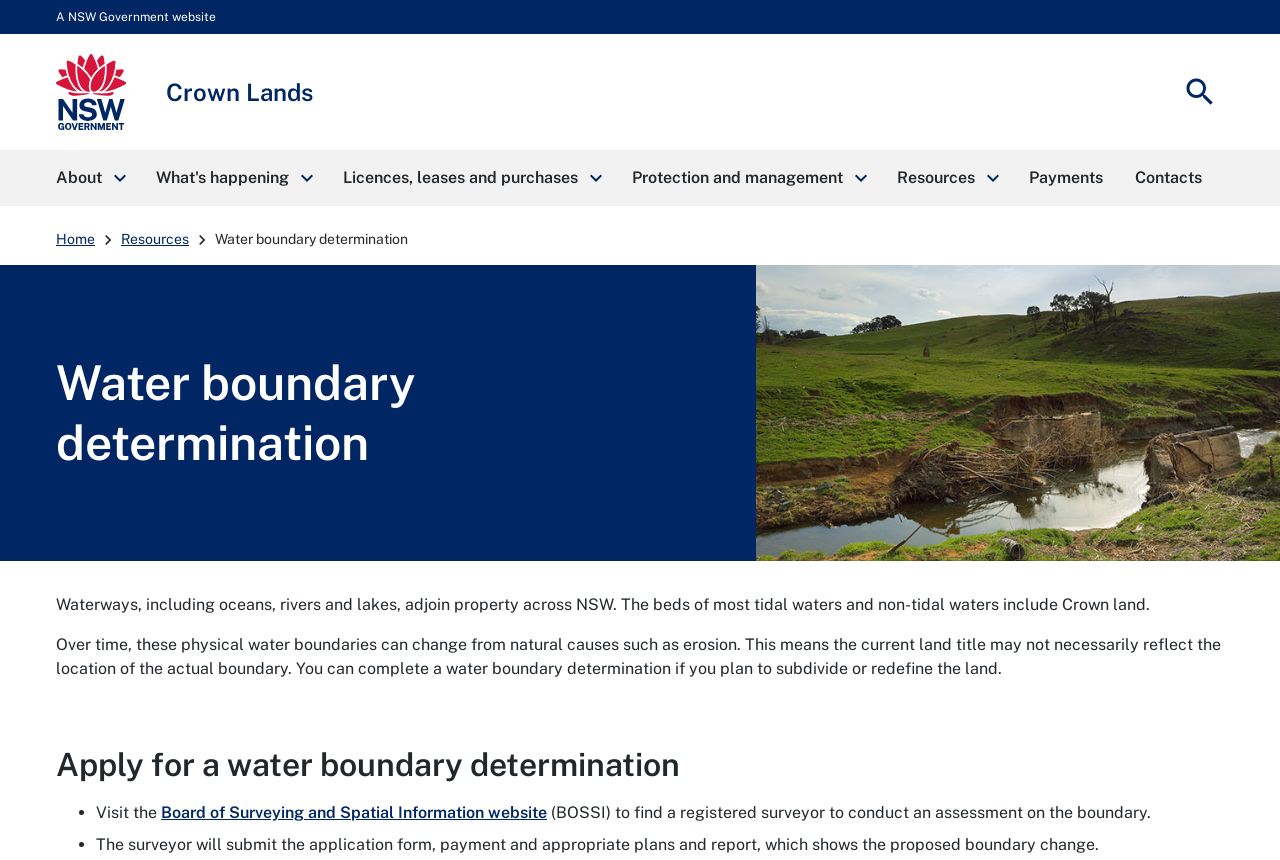Determine the bounding box coordinates for the area you should click to complete the following instruction: "Click the 'Show Search' button".

[0.919, 0.079, 0.956, 0.135]